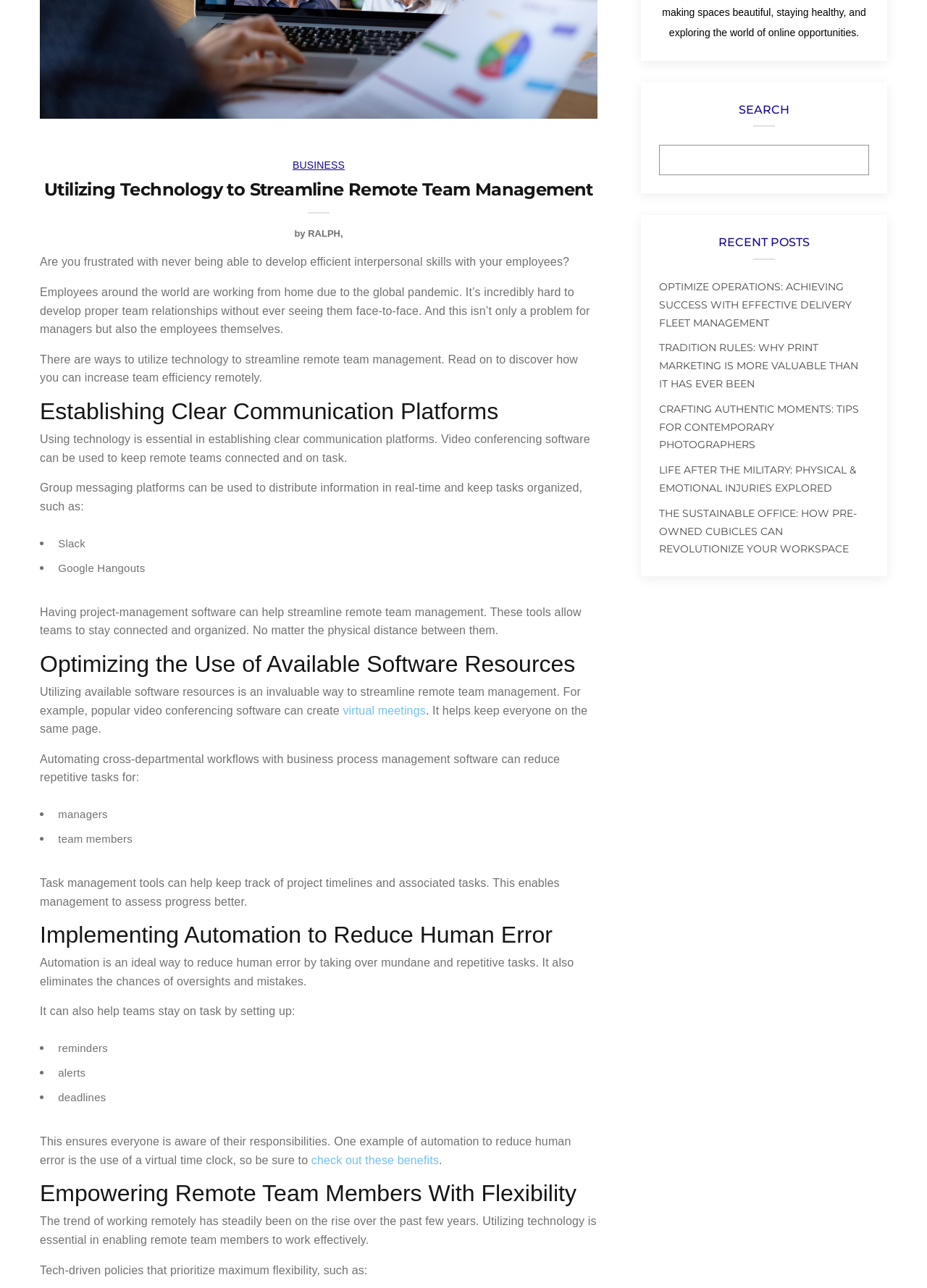Based on the element description Business, identify the bounding box coordinates for the UI element. The coordinates should be in the format (top-left x, top-left y, bottom-right x, bottom-right y) and within the 0 to 1 range.

[0.313, 0.122, 0.374, 0.135]